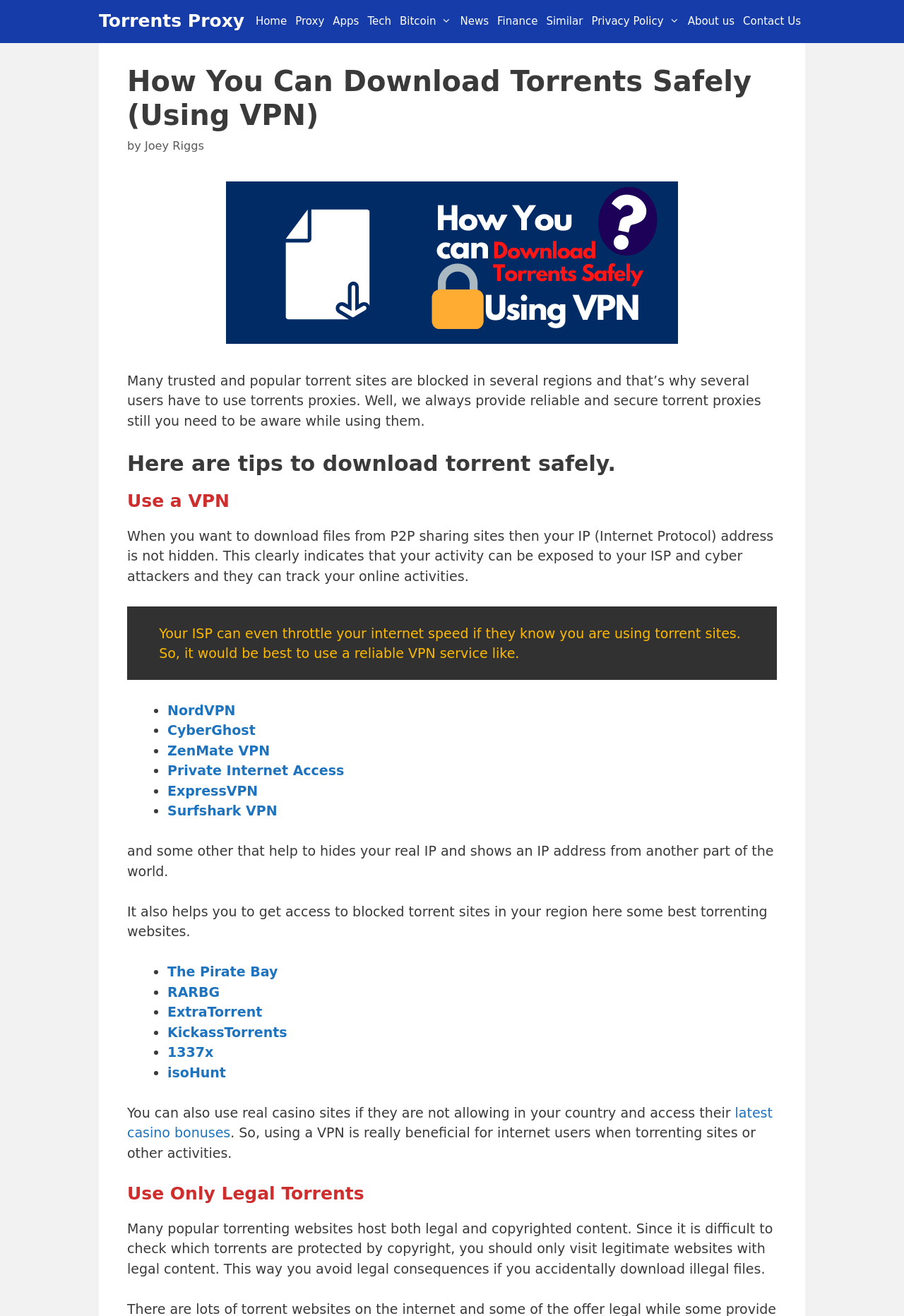Can you extract the headline from the webpage for me?

How You Can Download Torrents Safely (Using VPN)